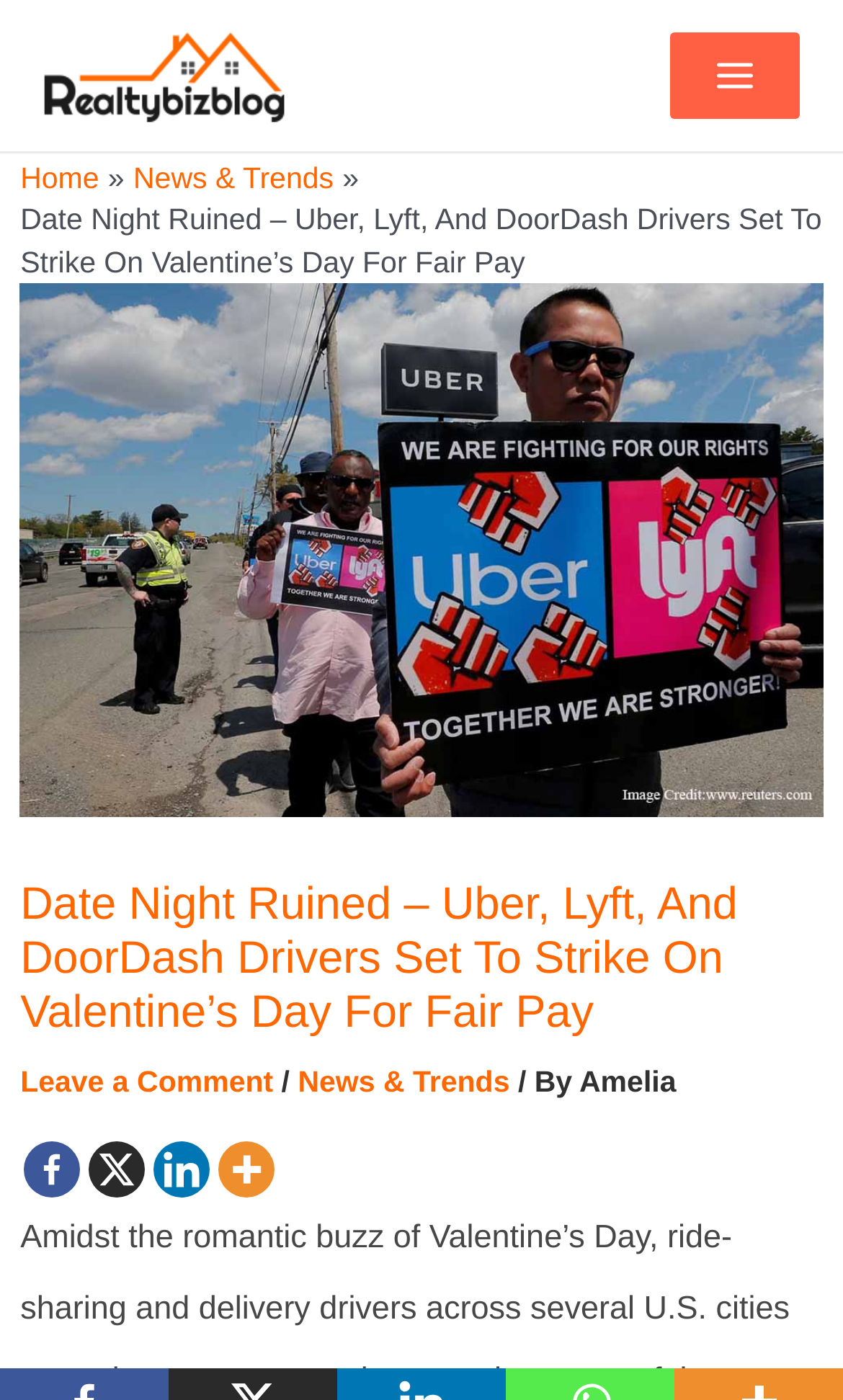Pinpoint the bounding box coordinates of the clickable element needed to complete the instruction: "Open the Main Menu". The coordinates should be provided as four float numbers between 0 and 1: [left, top, right, bottom].

[0.795, 0.023, 0.949, 0.085]